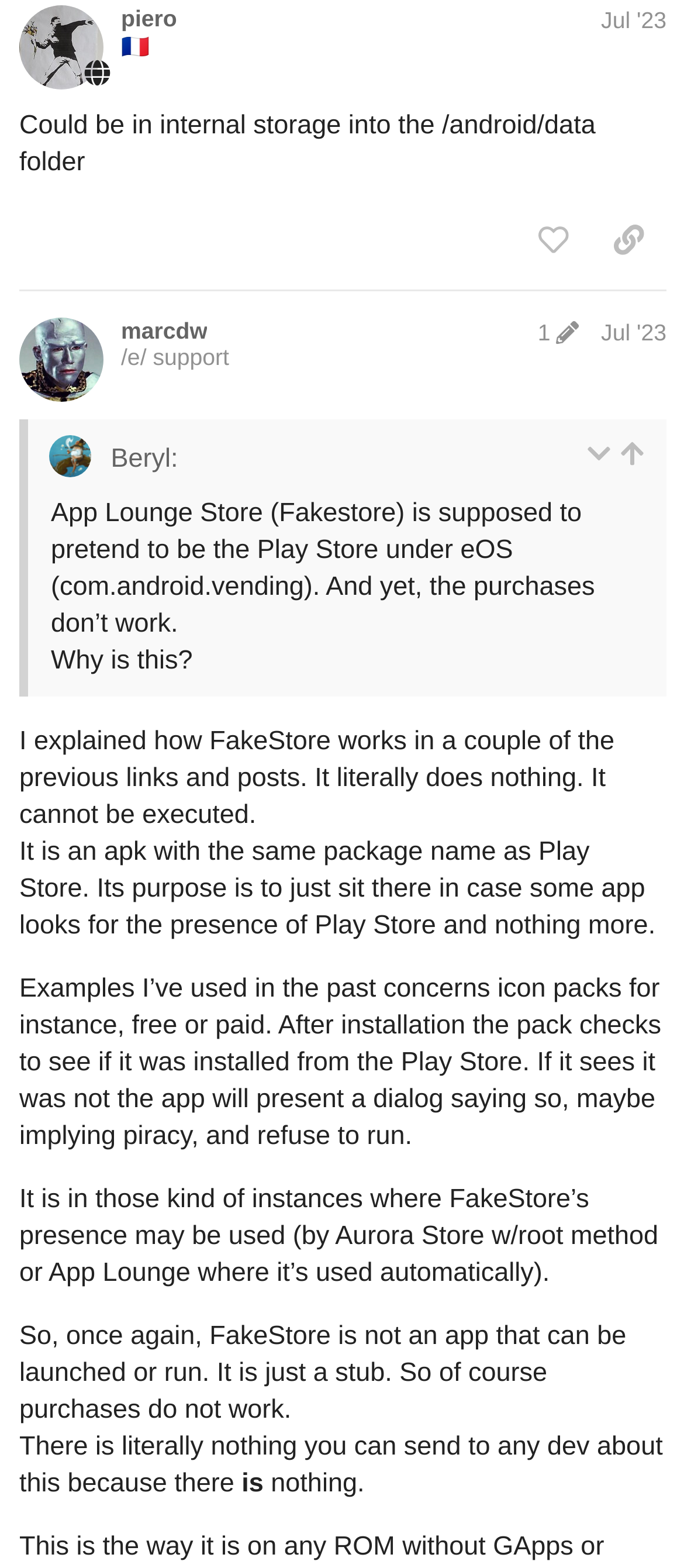Please identify the bounding box coordinates of the area that needs to be clicked to fulfill the following instruction: "Go to the quoted post."

[0.905, 0.091, 0.944, 0.109]